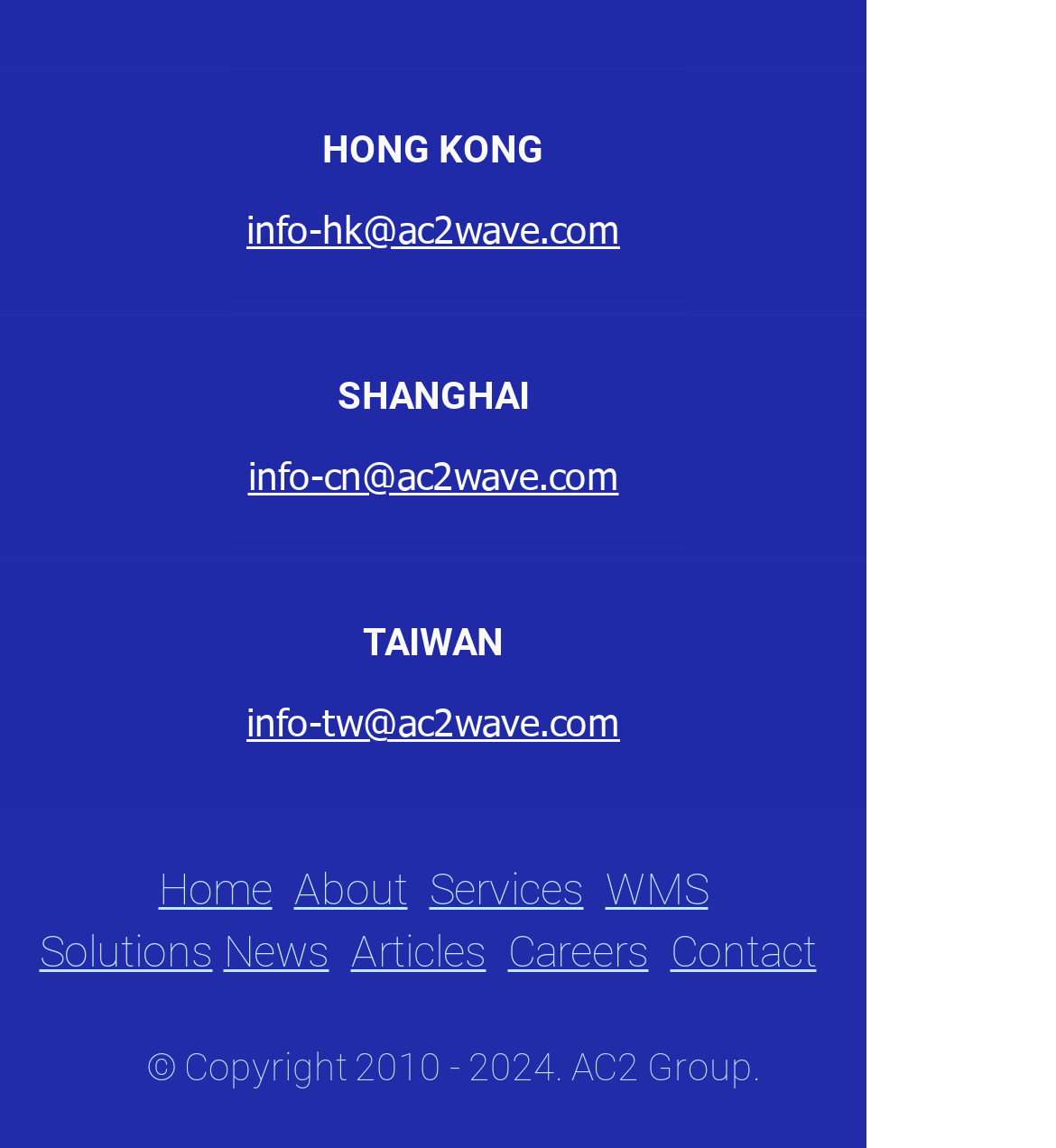Provide the bounding box coordinates of the HTML element this sentence describes: "Careers". The bounding box coordinates consist of four float numbers between 0 and 1, i.e., [left, top, right, bottom].

[0.481, 0.807, 0.614, 0.851]